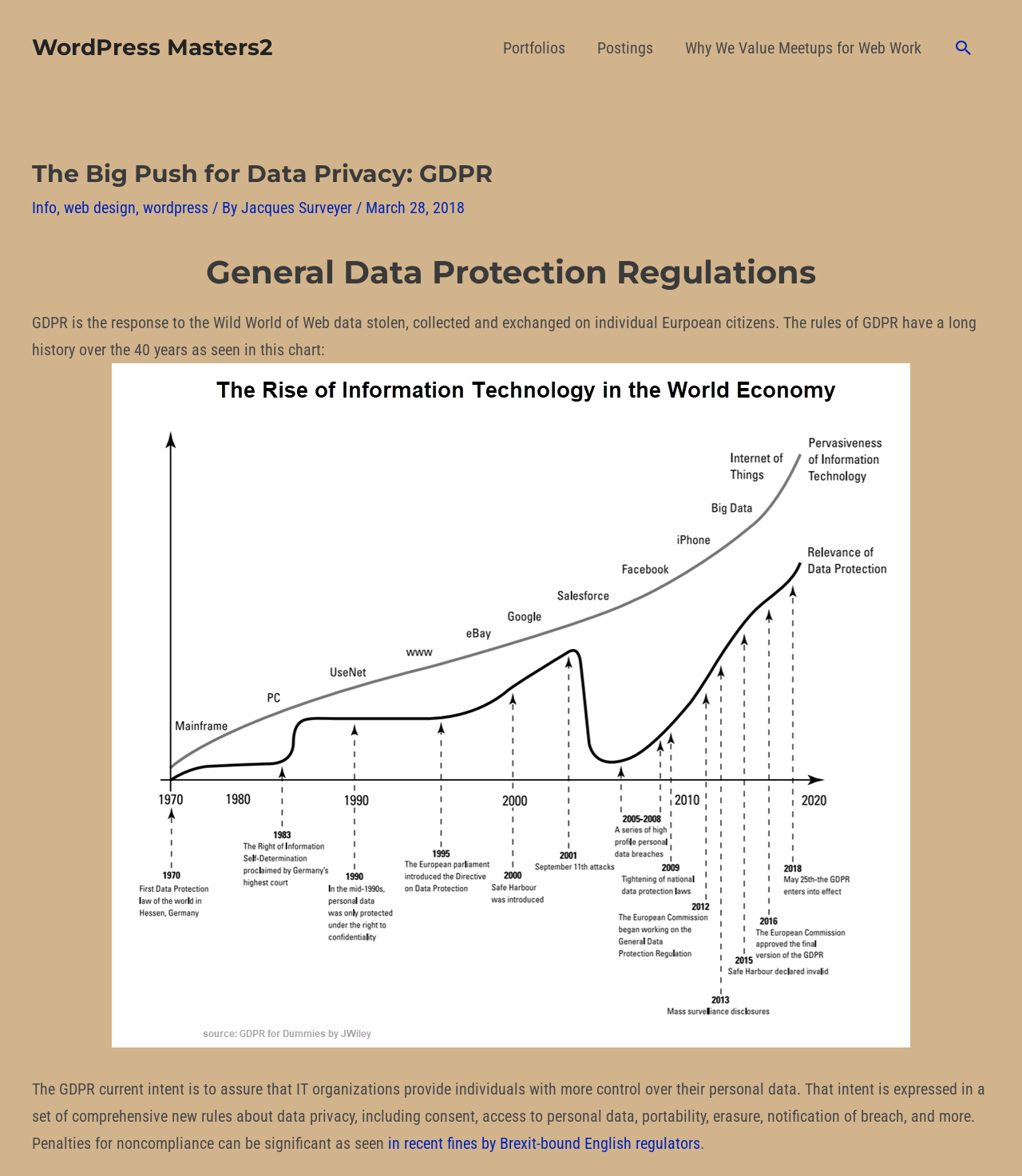Please answer the following question using a single word or phrase: What is the consequence of noncompliance with GDPR?

Significant penalties